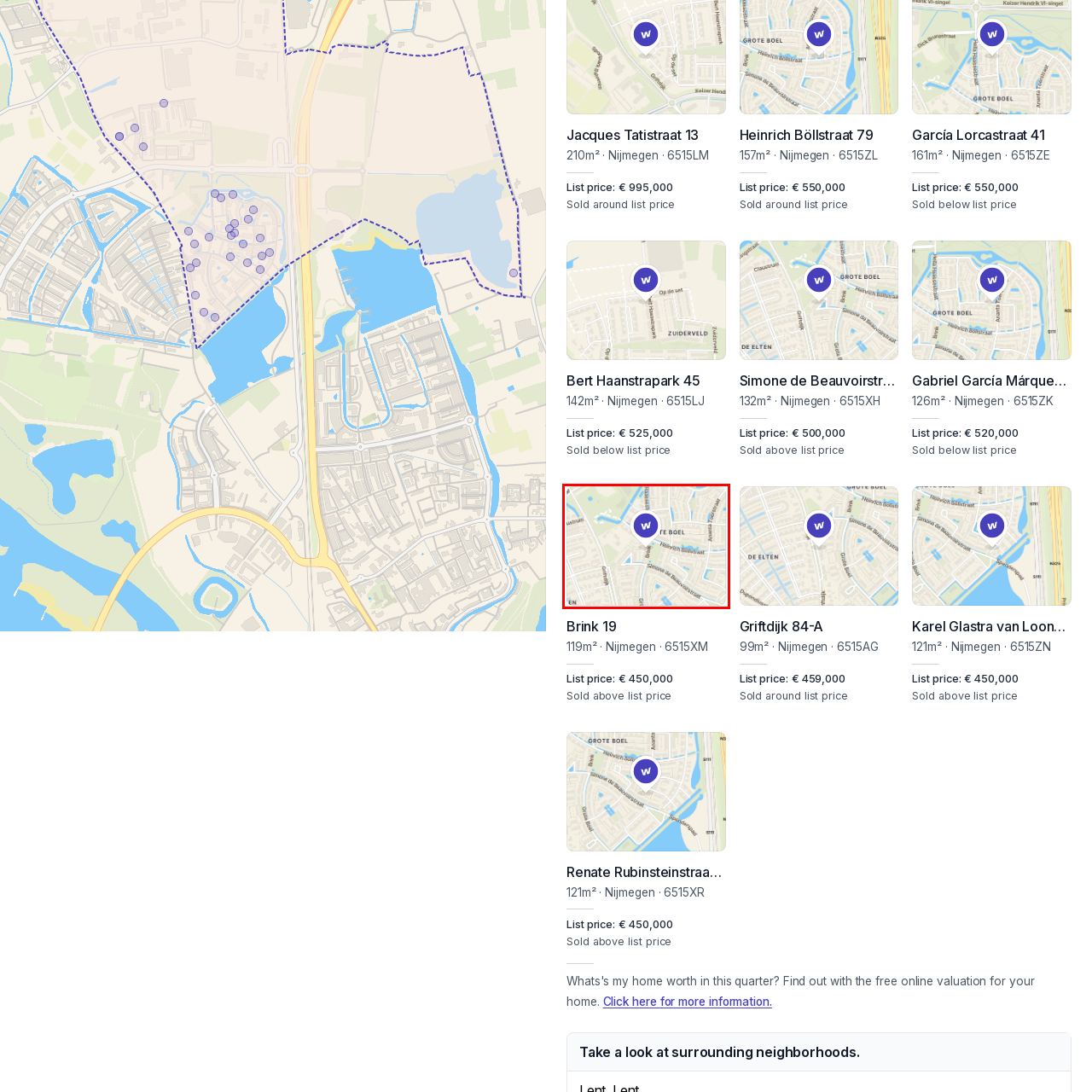What type of zones are indicated in the area?
Carefully look at the image inside the red bounding box and answer the question in a detailed manner using the visual details present.

The map layout suggests a well-developed neighborhood, complete with green spaces and connectivity to nearby amenities, indicating the presence of residential and possibly commercial zones in the area.